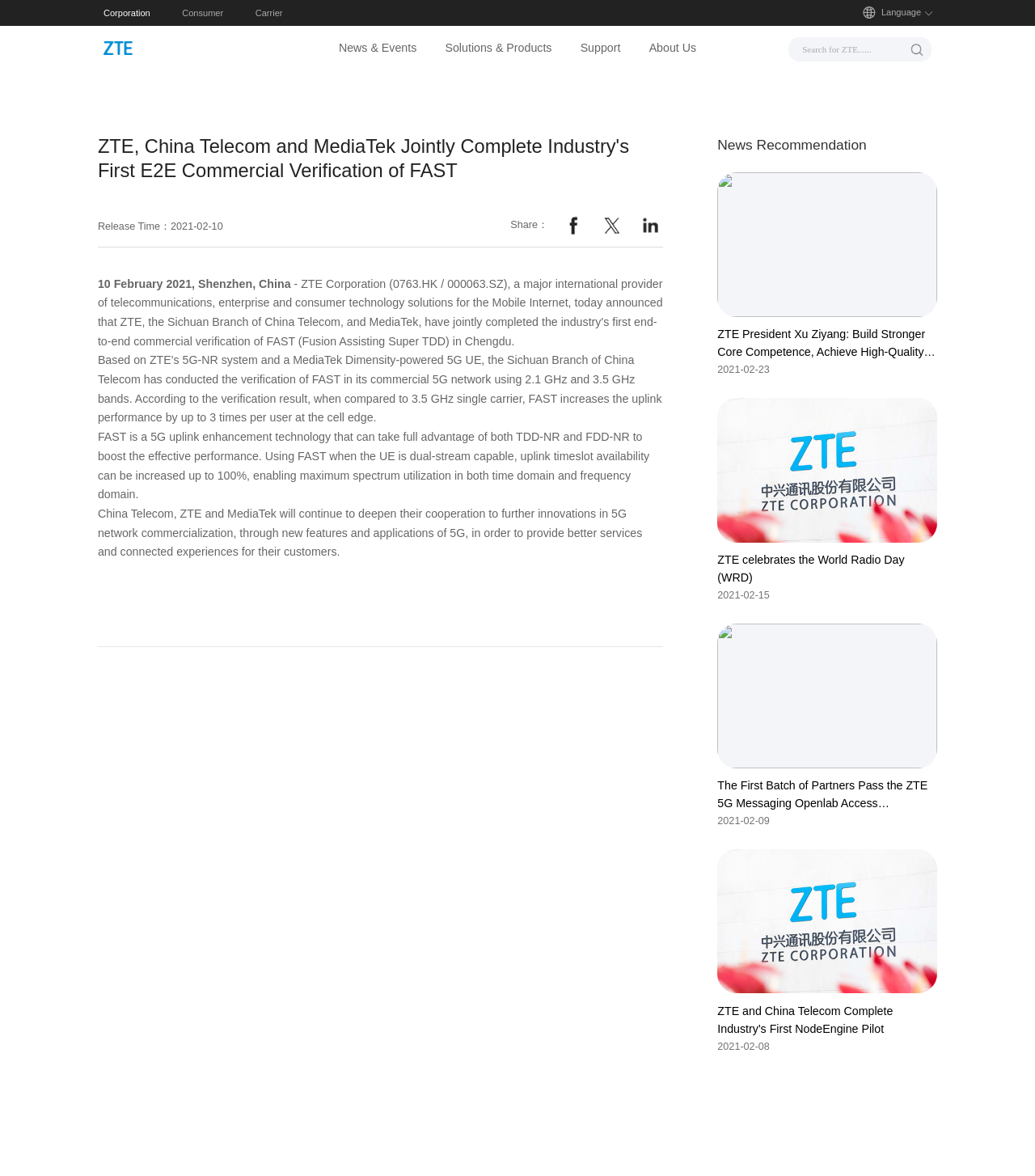Please analyze the image and provide a thorough answer to the question:
What is the purpose of FAST technology?

I found the purpose of FAST technology by reading the text element that describes FAST, which states that it can take full advantage of both TDD-NR and FDD-NR to boost the effective performance.